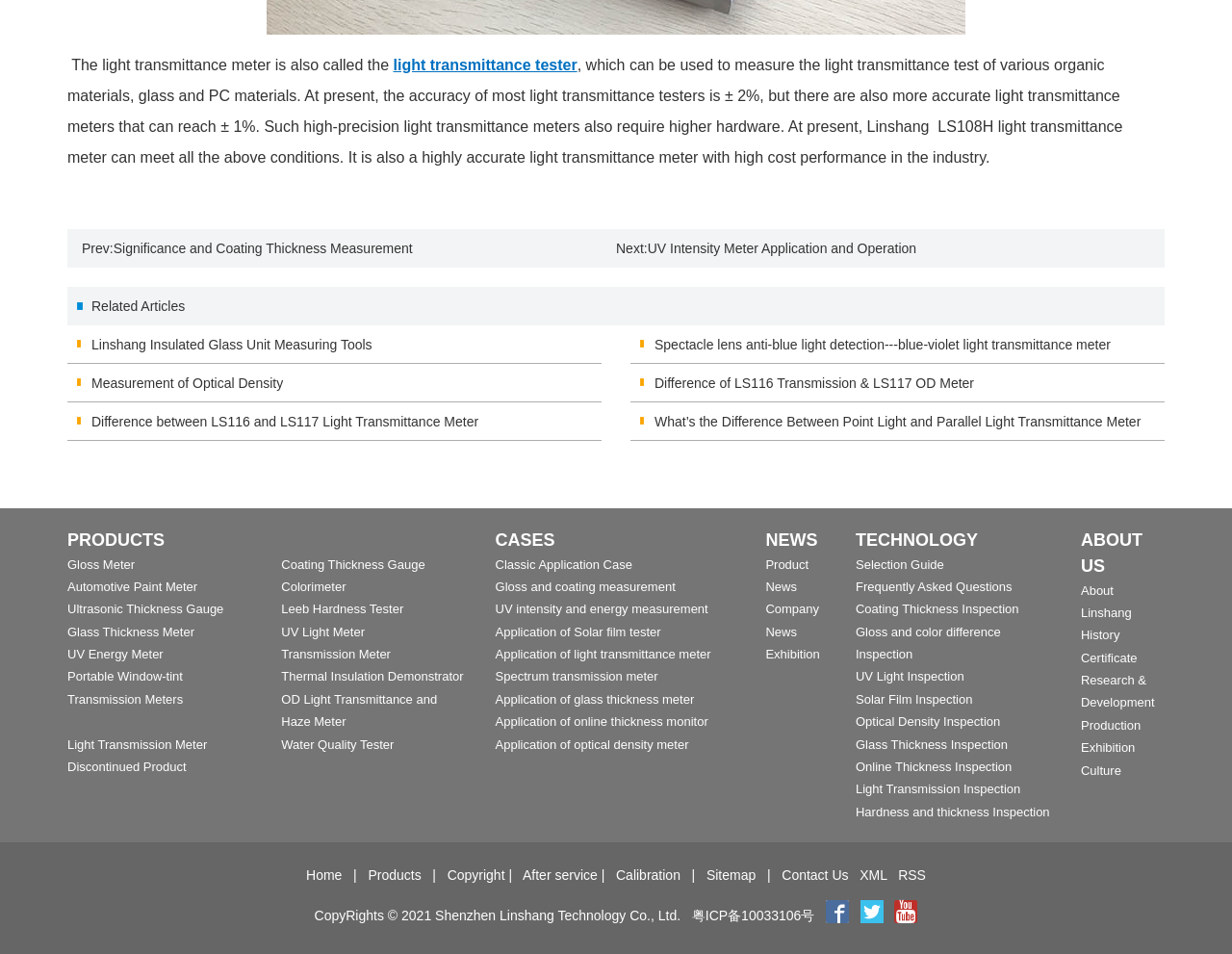Please indicate the bounding box coordinates of the element's region to be clicked to achieve the instruction: "View the 'PRODUCTS' section". Provide the coordinates as four float numbers between 0 and 1, i.e., [left, top, right, bottom].

[0.055, 0.552, 0.379, 0.58]